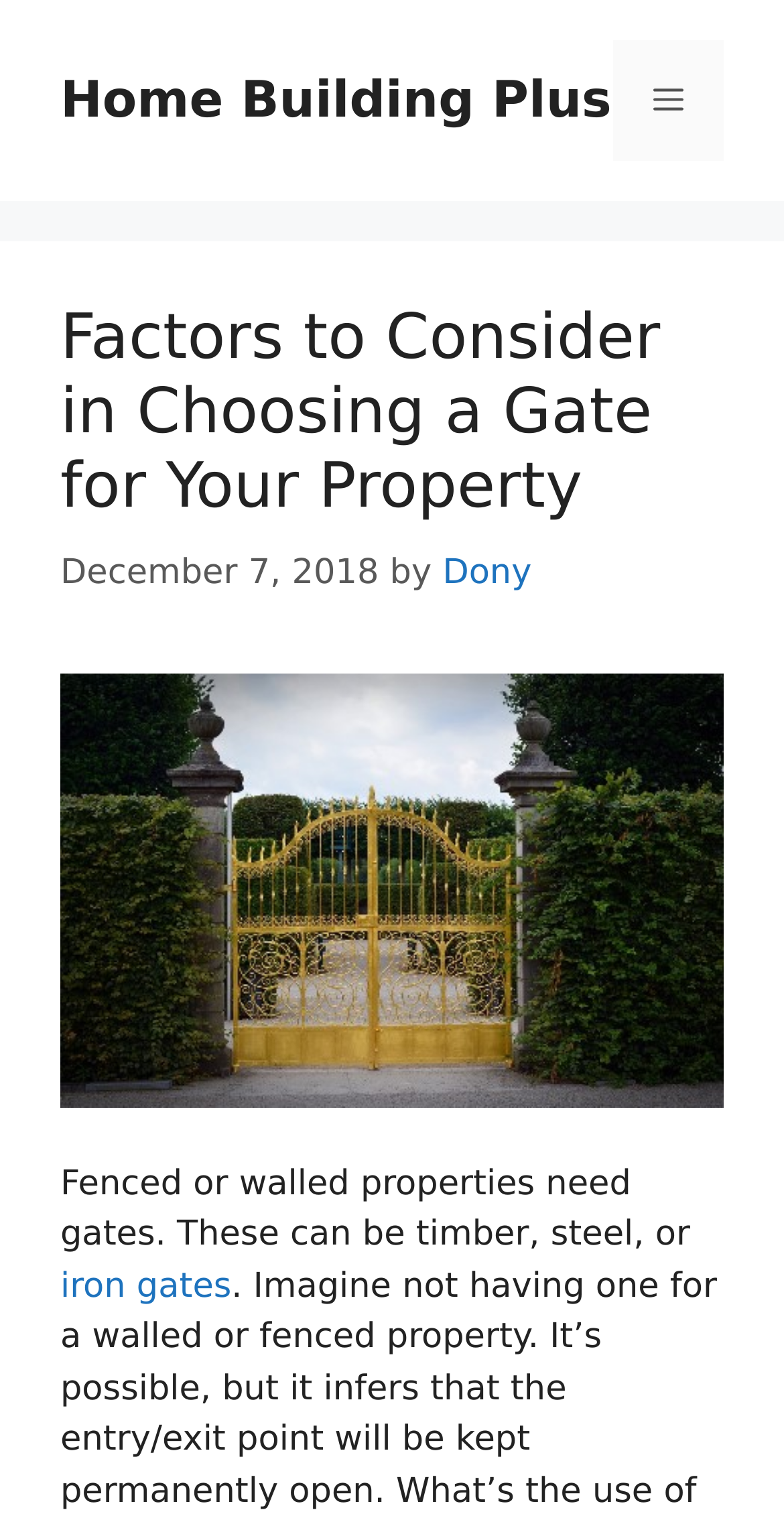Find the UI element described as: "iron gates" and predict its bounding box coordinates. Ensure the coordinates are four float numbers between 0 and 1, [left, top, right, bottom].

[0.077, 0.833, 0.295, 0.859]